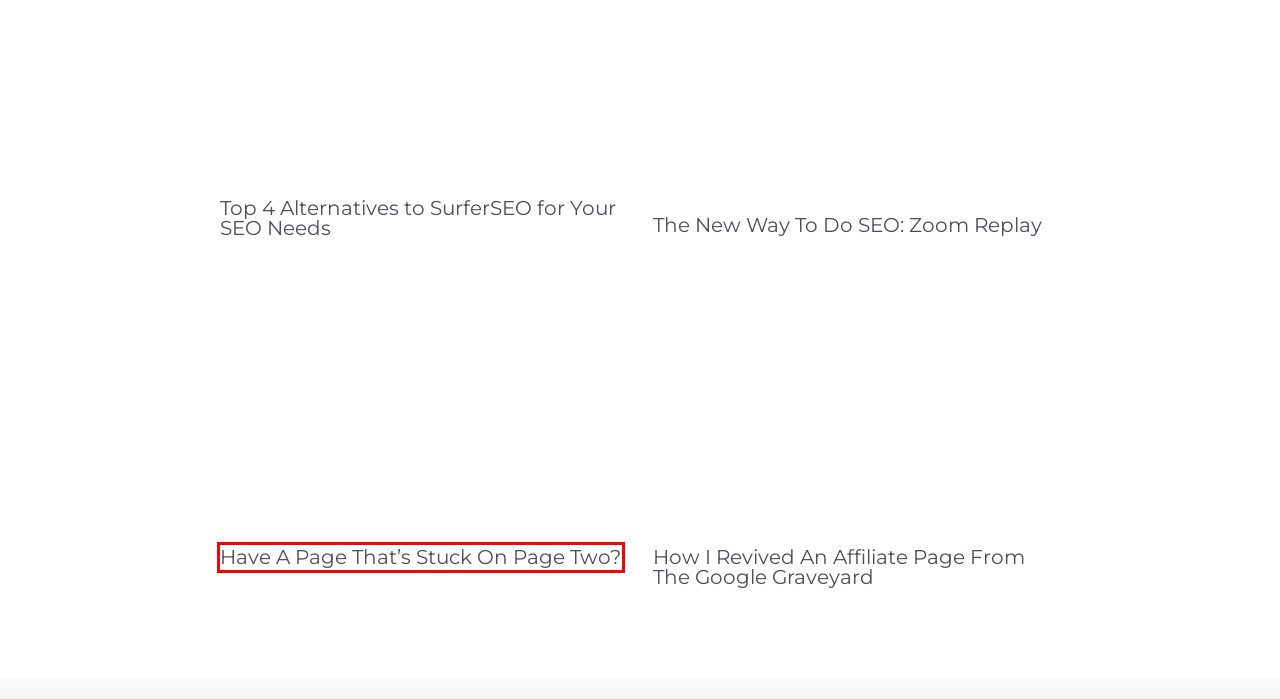A screenshot of a webpage is given, marked with a red bounding box around a UI element. Please select the most appropriate webpage description that fits the new page after clicking the highlighted element. Here are the candidates:
A. Terms of Service - On-Page
B. Have A Page That's Stuck On Page Two? - On-Page
C. On-Page Help Center
D. SEO Archives - On-Page
E. Home - On-Page
F. Top 4 Alternatives to SurferSEO for Your SEO Needs - On-Page
G. The New Way To Do SEO: Zoom Replay - On-Page
H. How I Revived An Affiliate Page From The Google Graveyard - On-Page

B